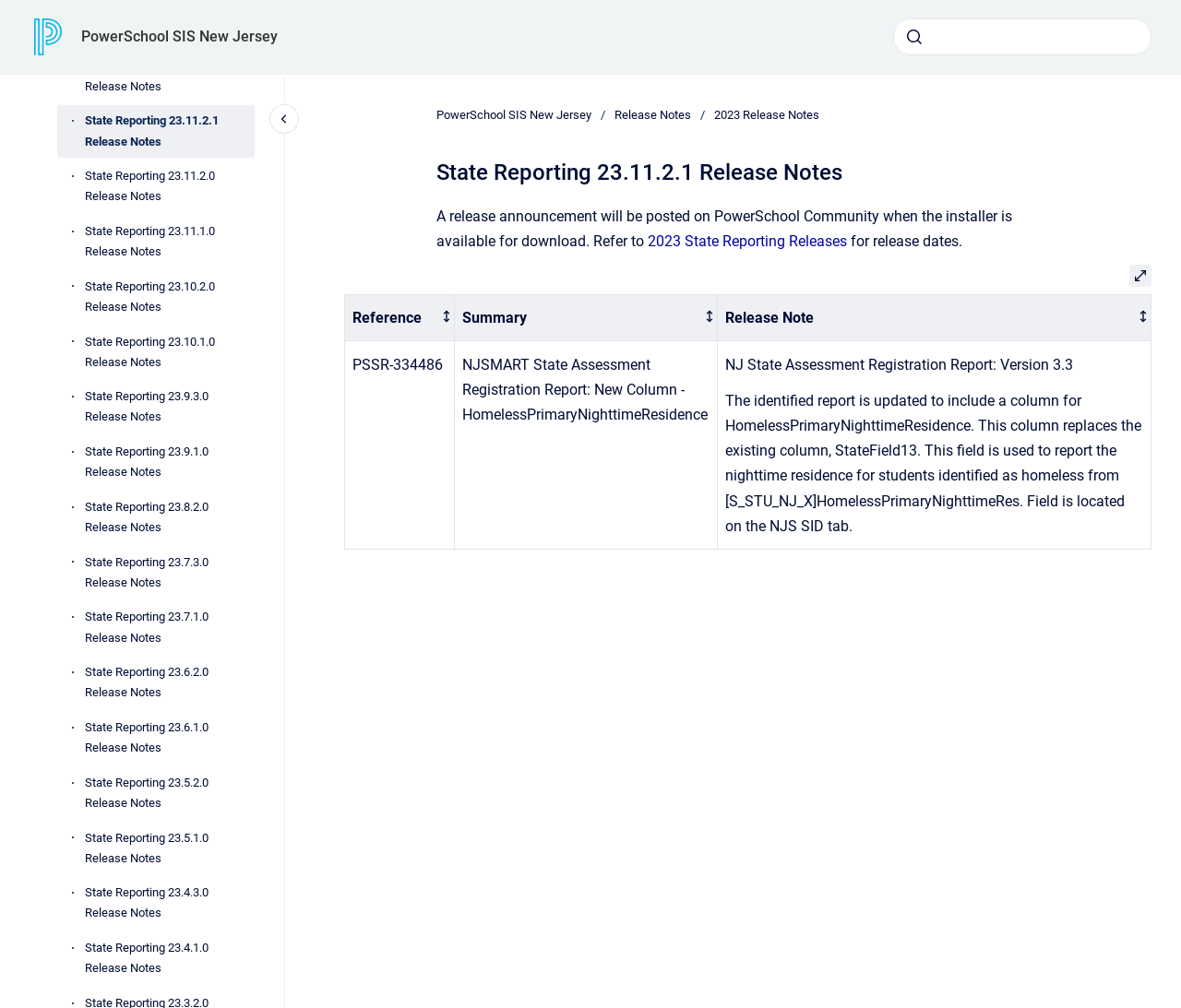Please identify the bounding box coordinates of the element's region that I should click in order to complete the following instruction: "View 2023 State Reporting Releases". The bounding box coordinates consist of four float numbers between 0 and 1, i.e., [left, top, right, bottom].

[0.548, 0.23, 0.717, 0.248]